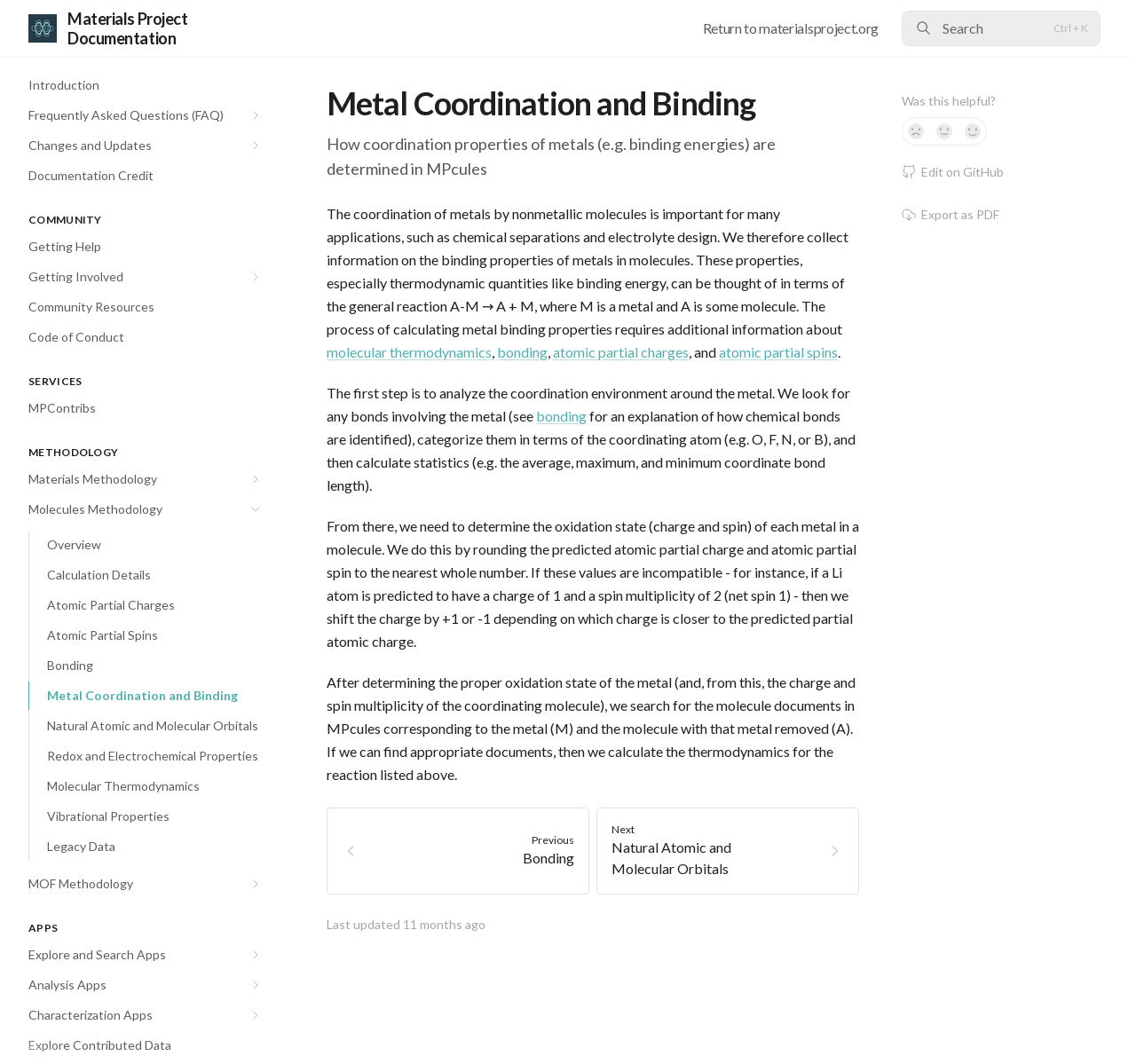What is the purpose of collecting information on metal binding properties?
Give a one-word or short-phrase answer derived from the screenshot.

Chemical separations and electrolyte design